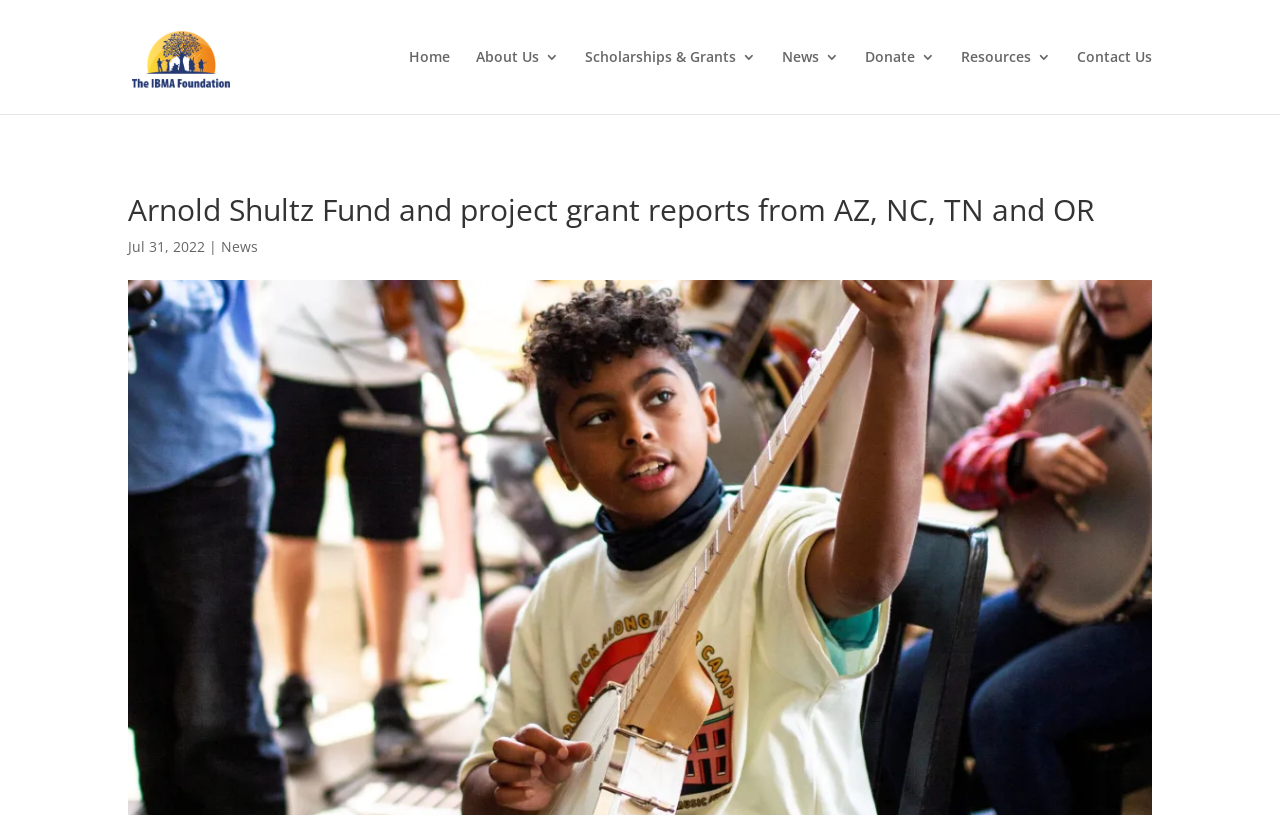Extract the bounding box coordinates of the UI element described: "News". Provide the coordinates in the format [left, top, right, bottom] with values ranging from 0 to 1.

[0.173, 0.291, 0.202, 0.314]